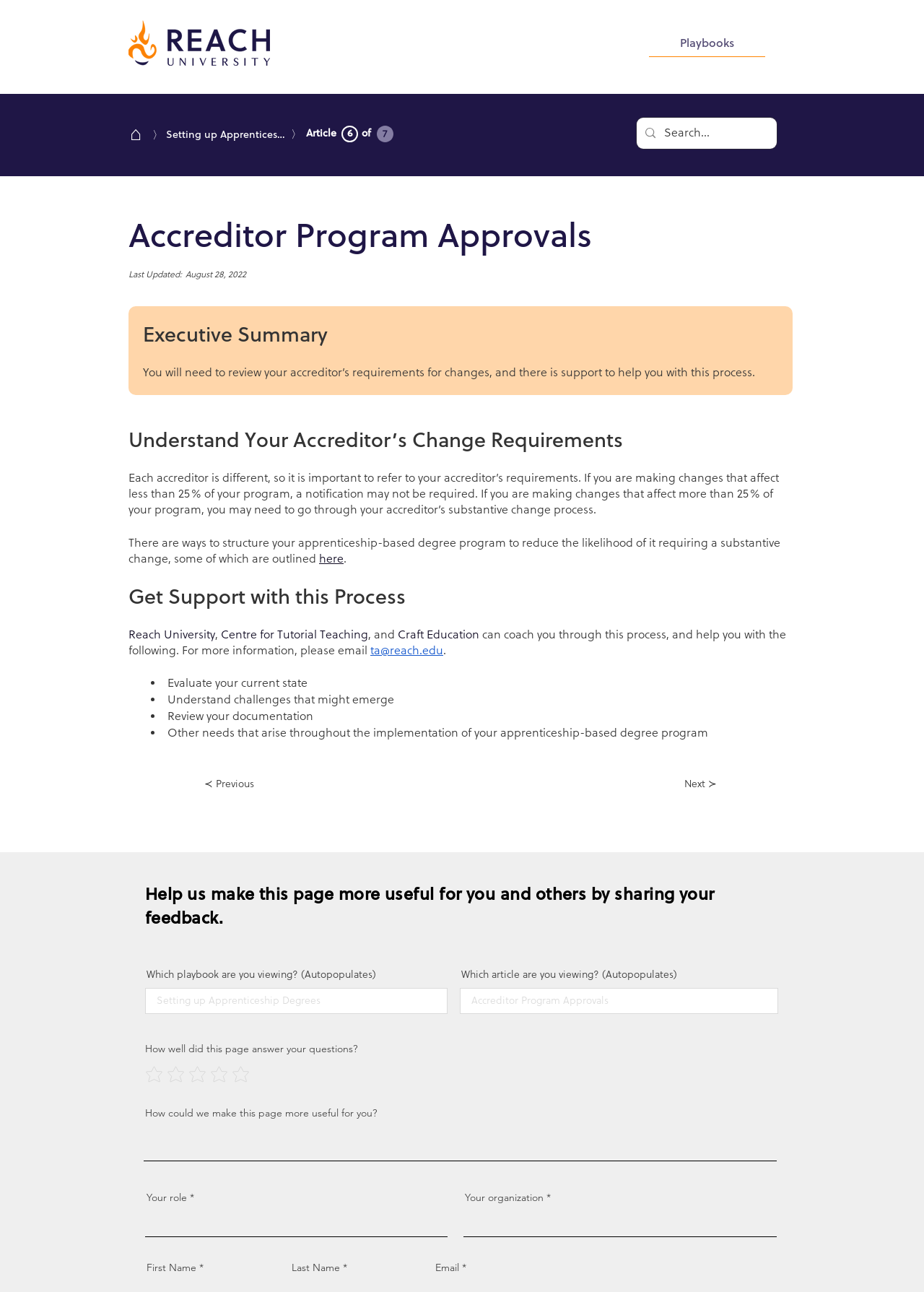Please study the image and answer the question comprehensively:
What is the purpose of the feedback section?

The purpose of the feedback section is to improve the webpage, as evident from the heading 'Help us make this page more useful for you and others by sharing your feedback', which suggests that the feedback will be used to make the page more useful.